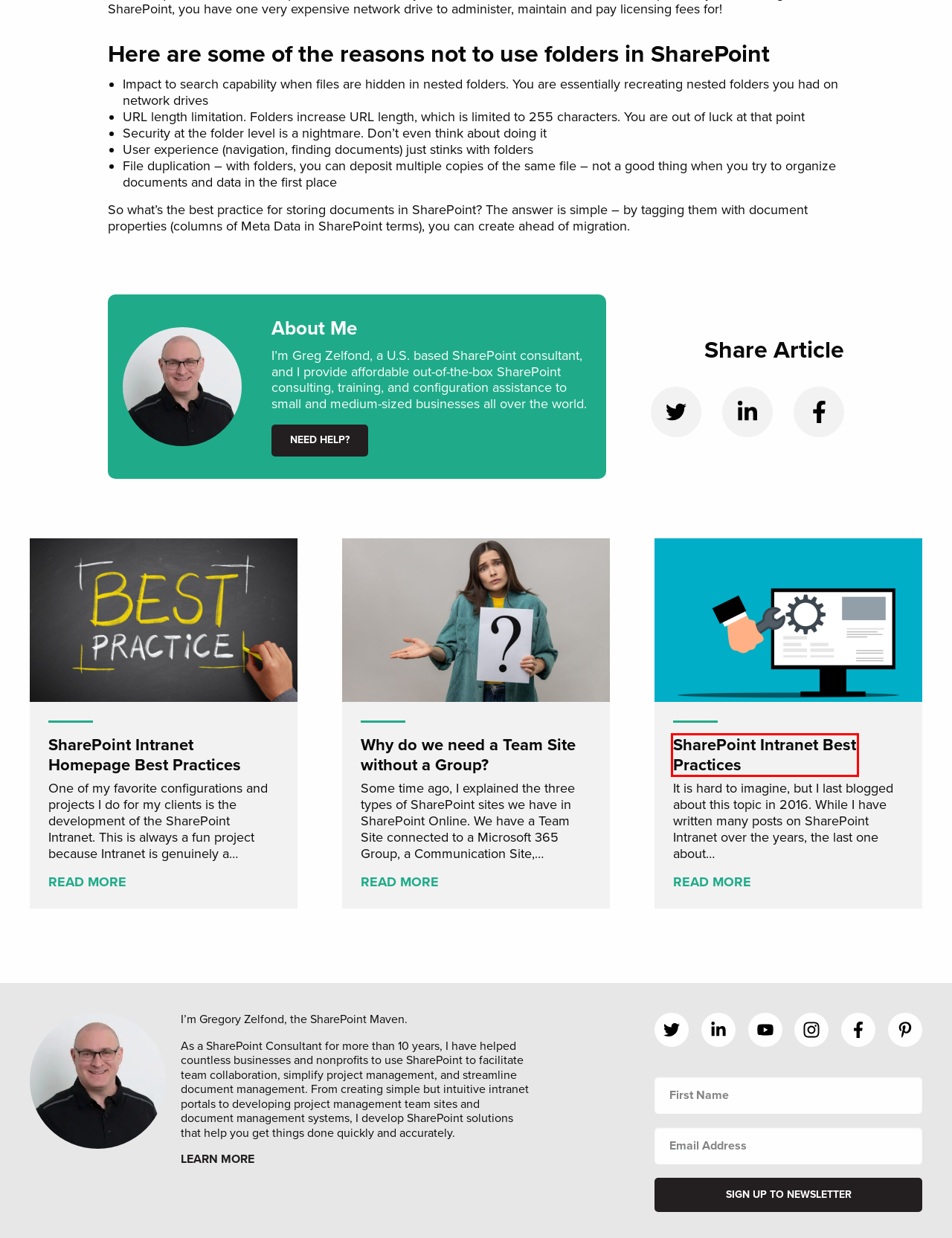You are given a webpage screenshot where a red bounding box highlights an element. Determine the most fitting webpage description for the new page that loads after clicking the element within the red bounding box. Here are the candidates:
A. SharePoint Intranet Best Practices | SharePoint Maven
B. SharePoint for Software Development Firms | SharePoint Maven
C. SharePoint Intranet Homepage Best Practices | SharePoint Maven
D. SharePoint for Real Estate | SharePoint Maven
E. Why do we need a Team Site without a Group? | SharePoint Maven
F. SharePoint Archives | SharePoint Maven
G. SharePoint for Project Management | SharePoint Maven
H. SharePoint Consulting Services | SharePoint Maven

A